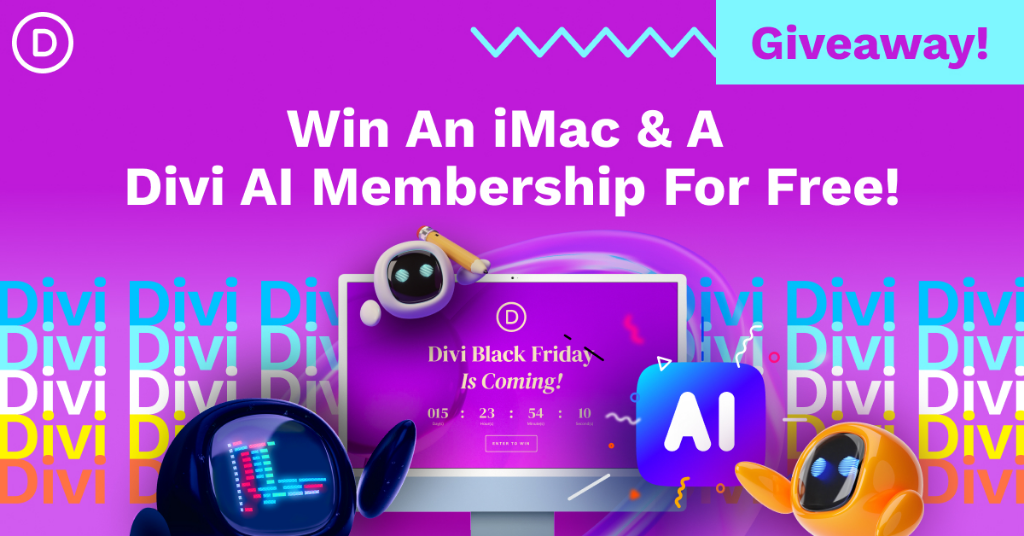What is displayed on the computer screen?
Answer the question using a single word or phrase, according to the image.

Text and countdown timer